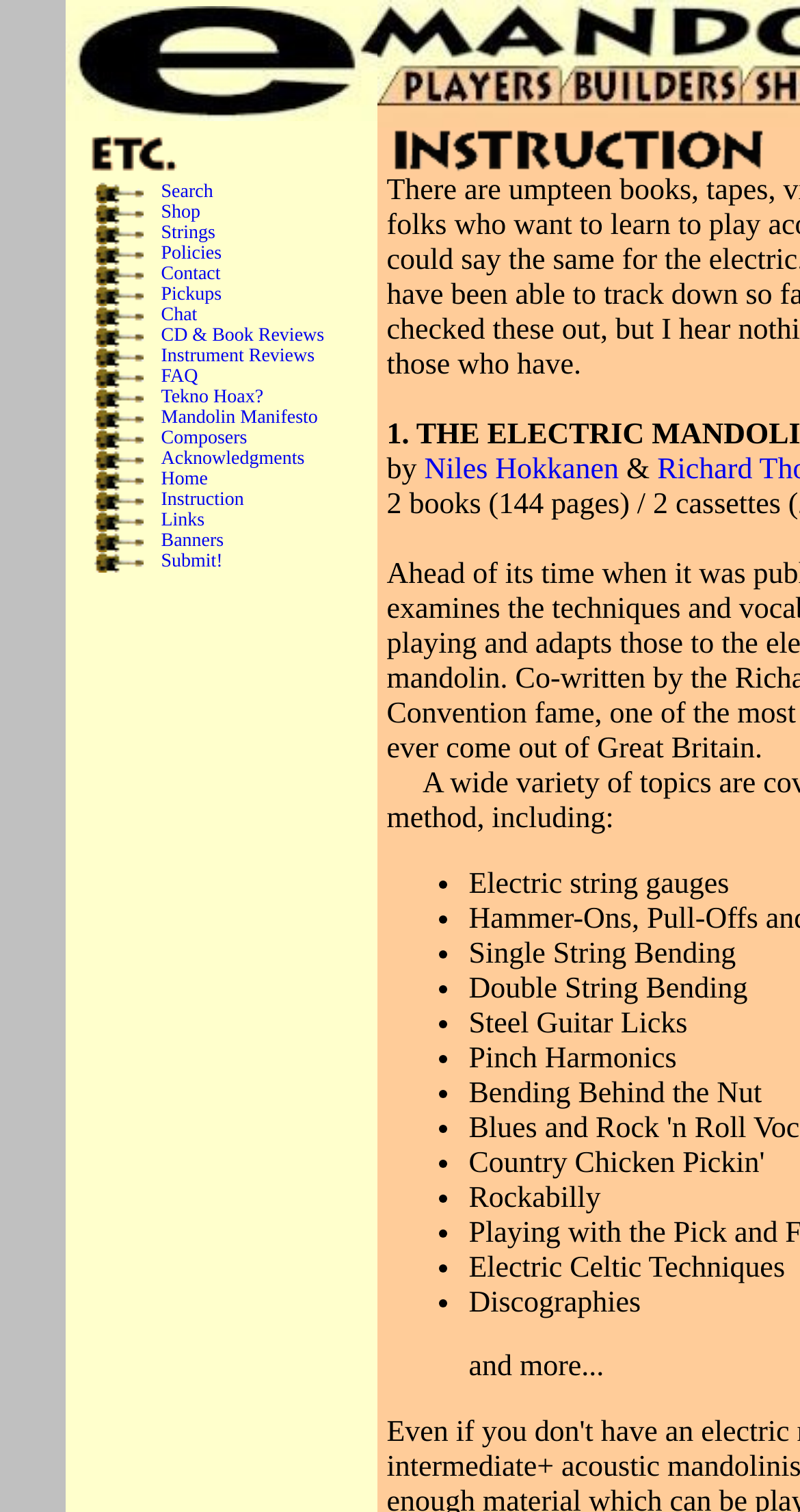Determine the bounding box coordinates for the element that should be clicked to follow this instruction: "Read CD & Book Reviews". The coordinates should be given as four float numbers between 0 and 1, in the format [left, top, right, bottom].

[0.201, 0.216, 0.405, 0.229]